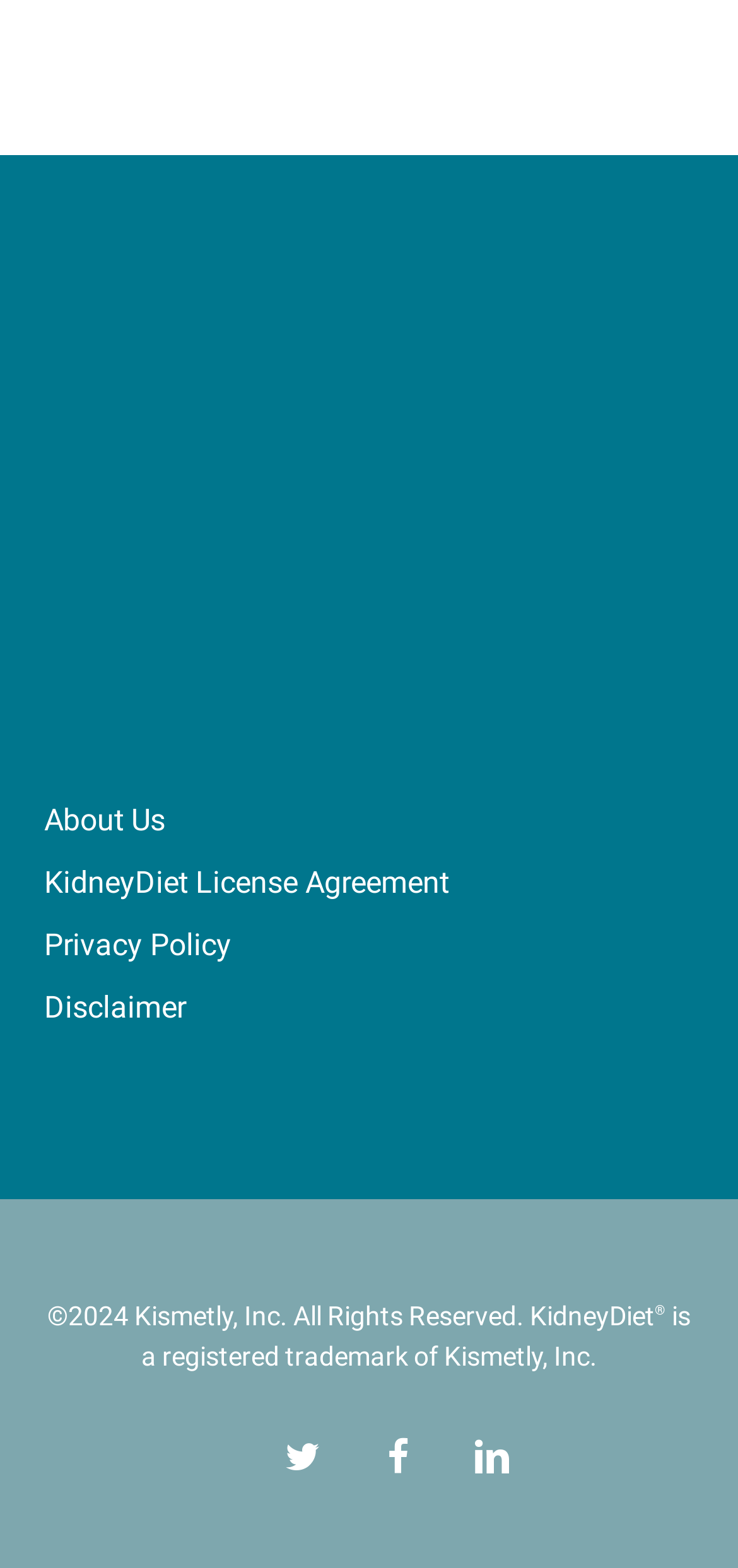Utilize the details in the image to thoroughly answer the following question: What is the name of the company that owns the website?

The company name can be found at the bottom of the webpage, where it says '©2024 Kismetly, Inc. All Rights Reserved. KidneyDiet'. This suggests that Kismetly, Inc. is the owner of the website.